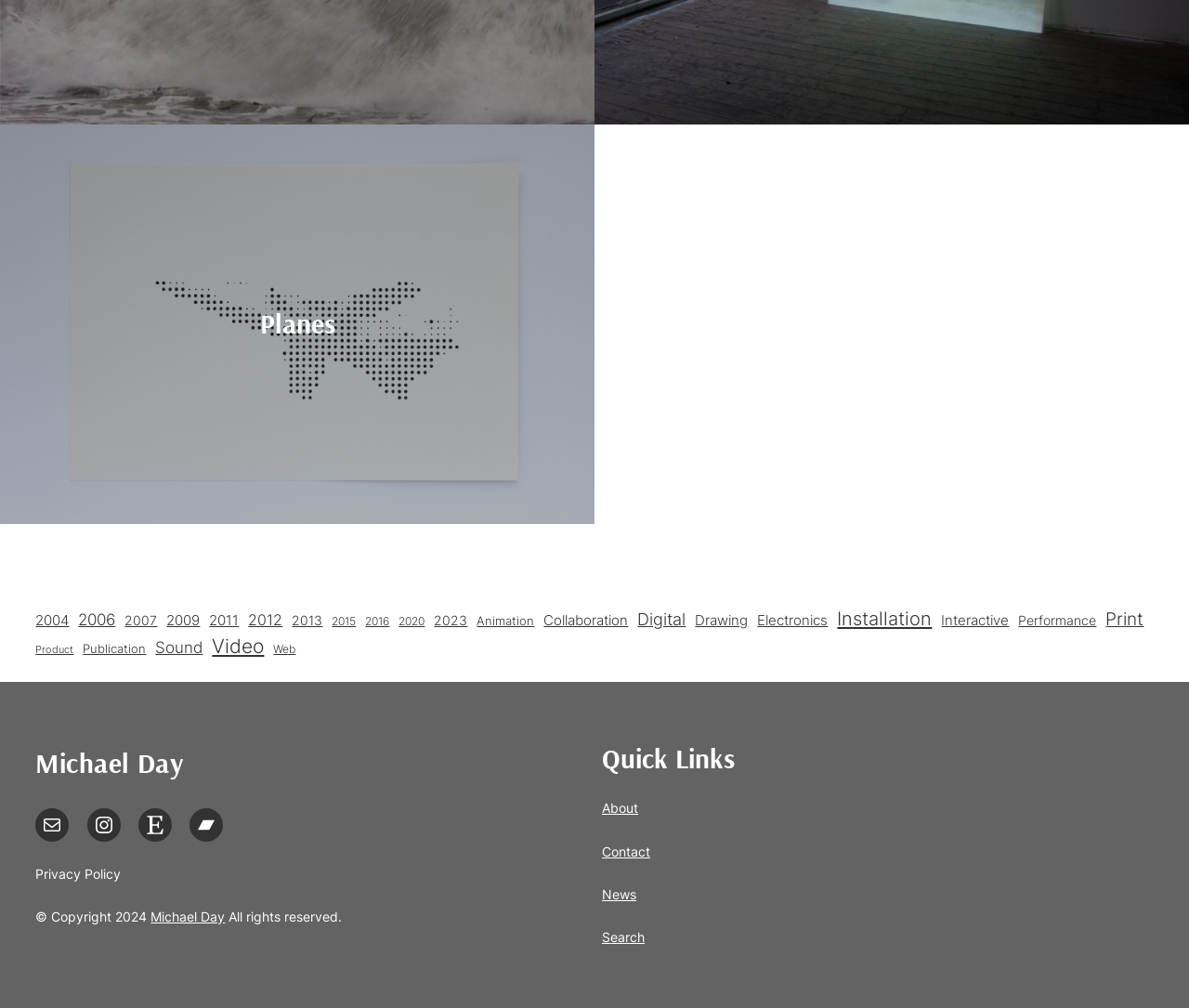Select the bounding box coordinates of the element I need to click to carry out the following instruction: "Search the website".

[0.506, 0.922, 0.542, 0.938]